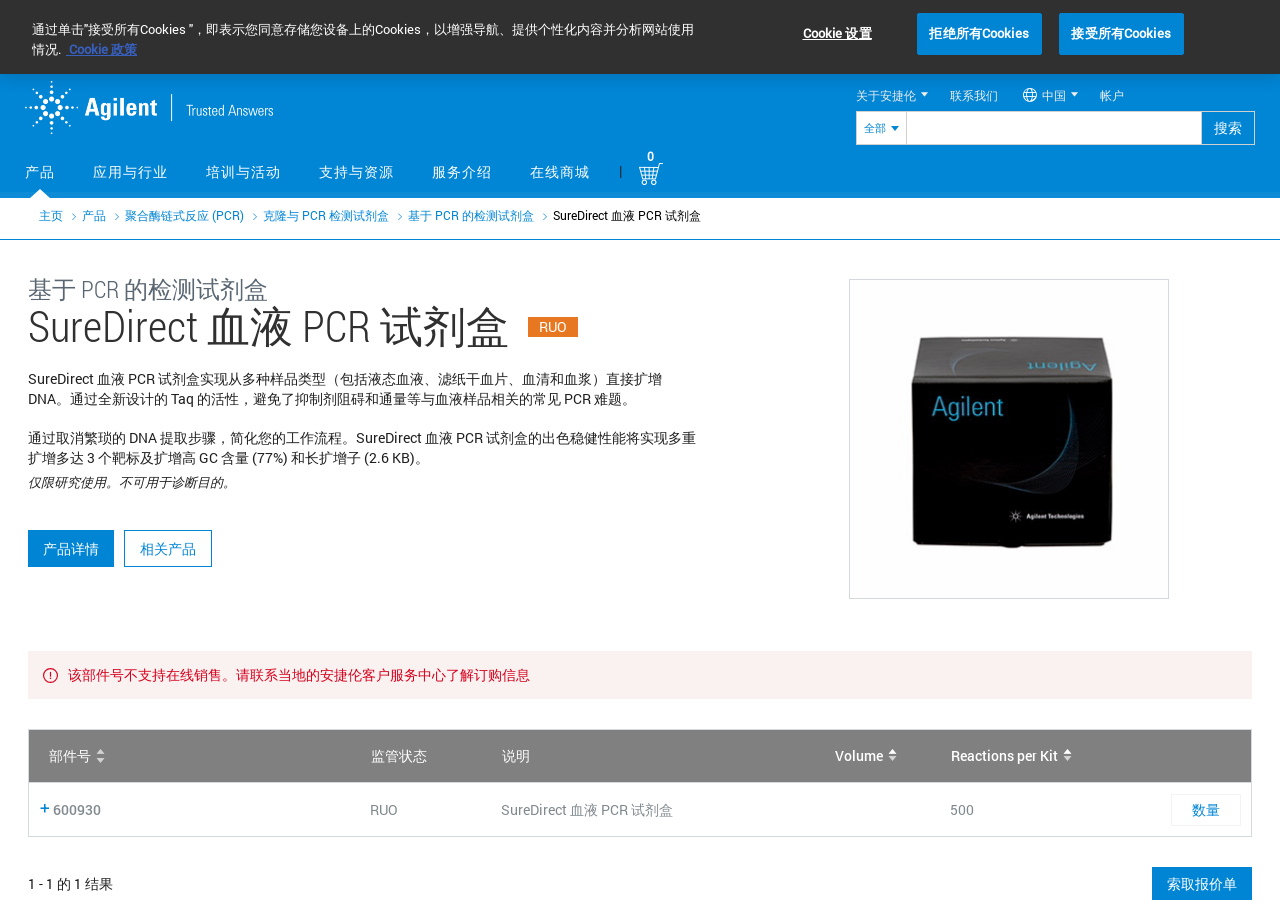Indicate the bounding box coordinates of the element that must be clicked to execute the instruction: "View product details". The coordinates should be given as four float numbers between 0 and 1, i.e., [left, top, right, bottom].

[0.022, 0.58, 0.089, 0.621]